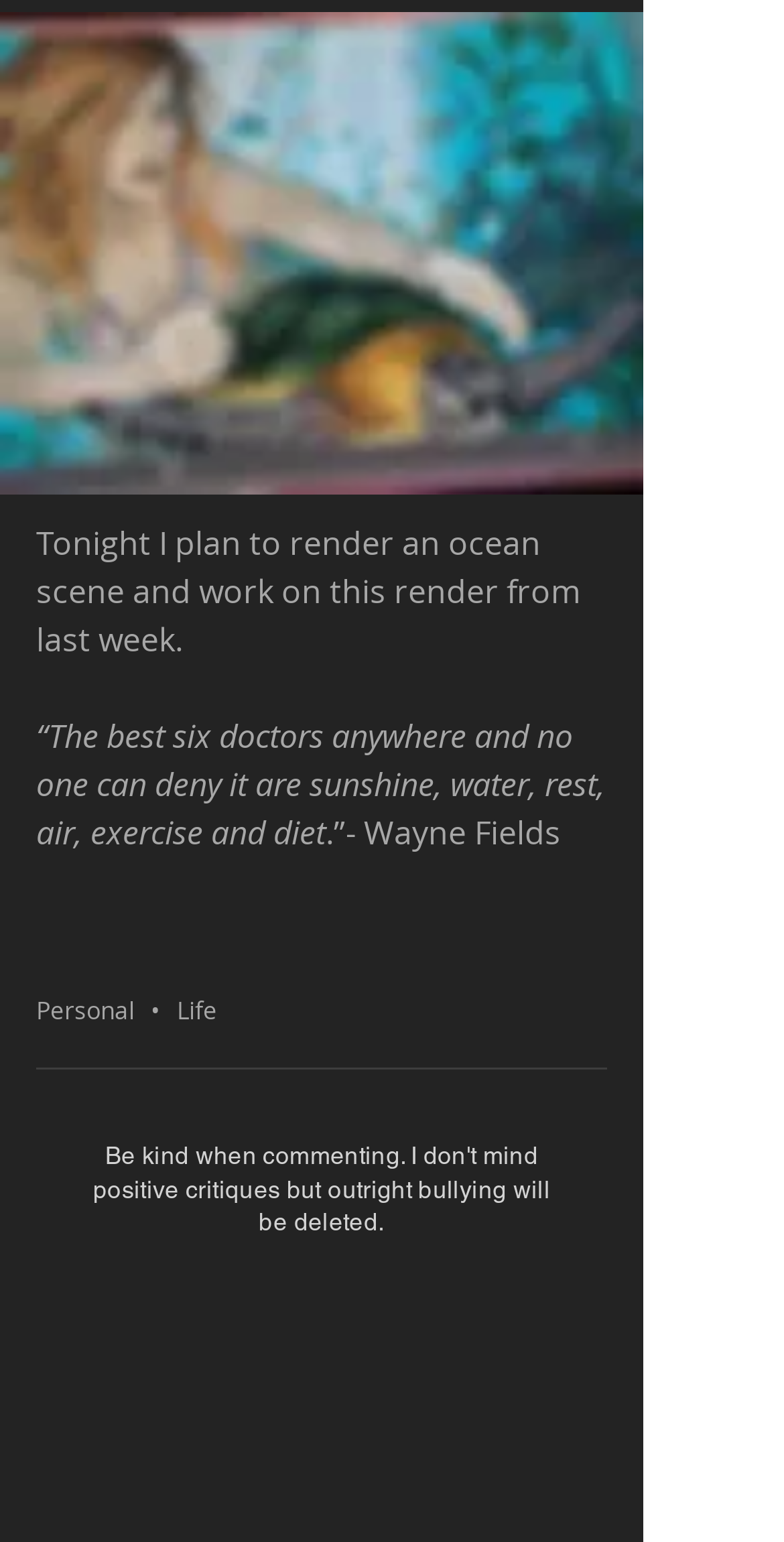What is the purpose of the text?
Look at the screenshot and respond with one word or a short phrase.

Blog post